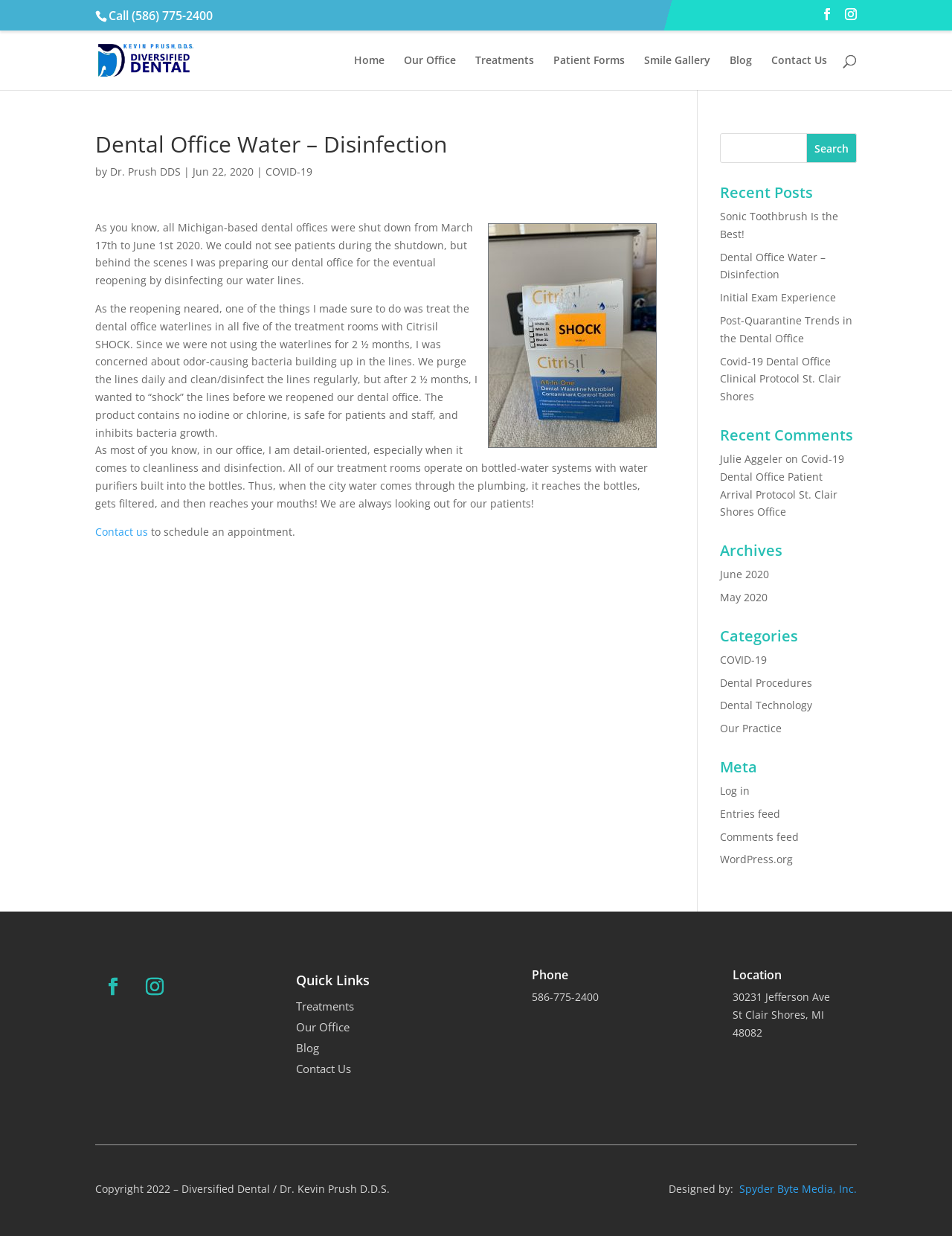What is the address of the dental office?
Look at the image and answer with only one word or phrase.

30231 Jefferson Ave, St Clair Shores, MI 48082